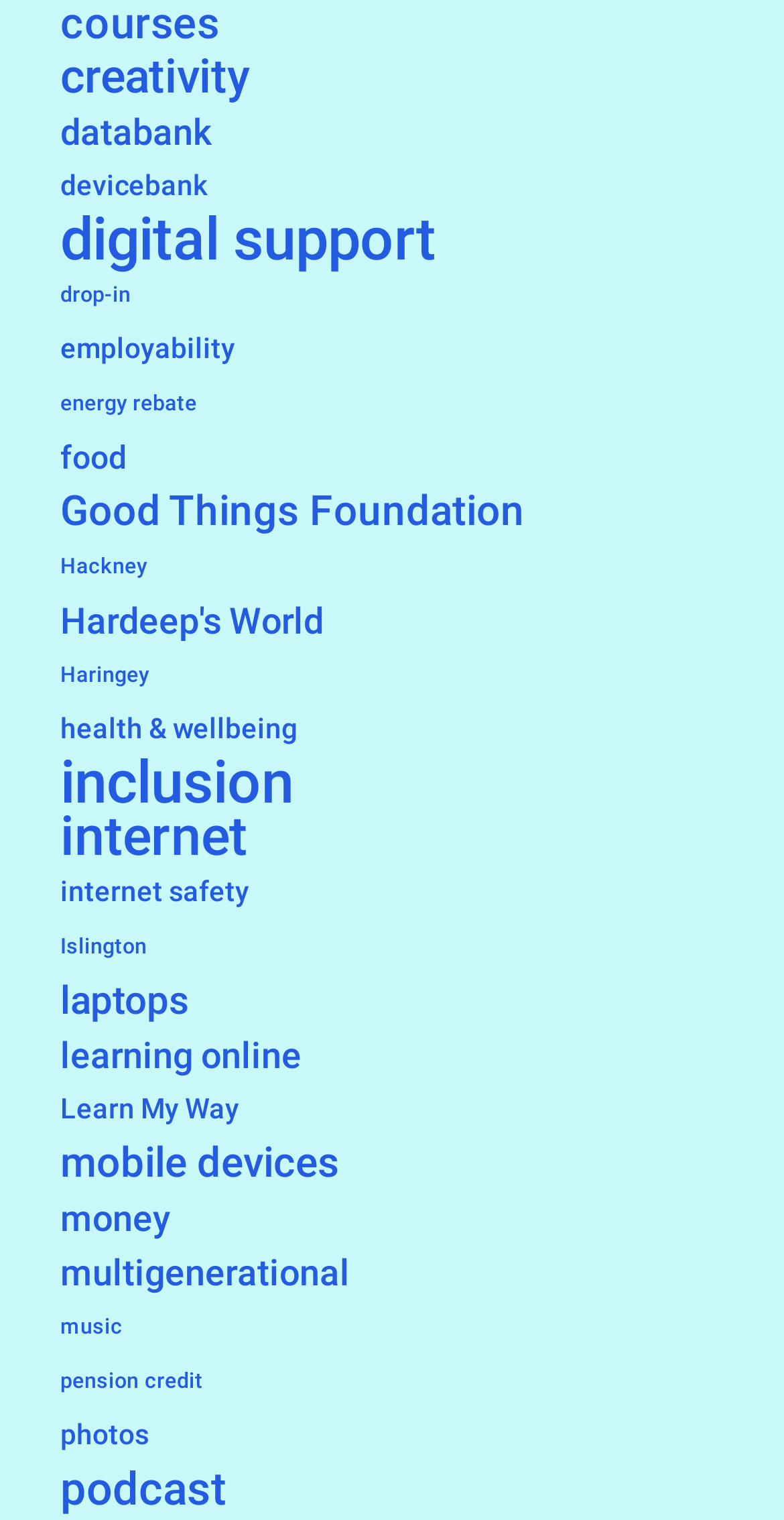Locate the bounding box coordinates of the element I should click to achieve the following instruction: "Explore creativity resources".

[0.077, 0.033, 0.923, 0.069]